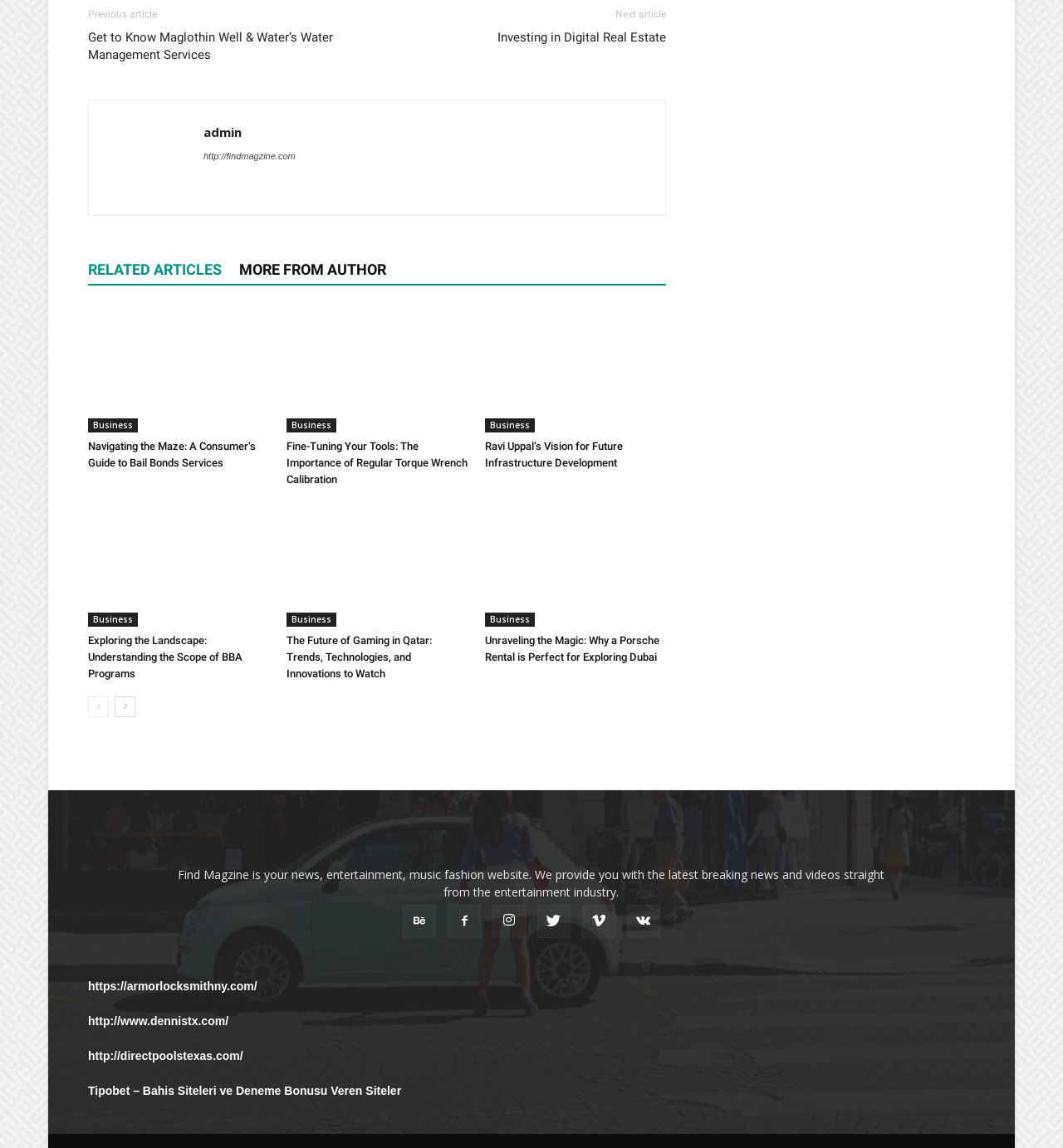Answer the question briefly using a single word or phrase: 
How many related articles are there?

6